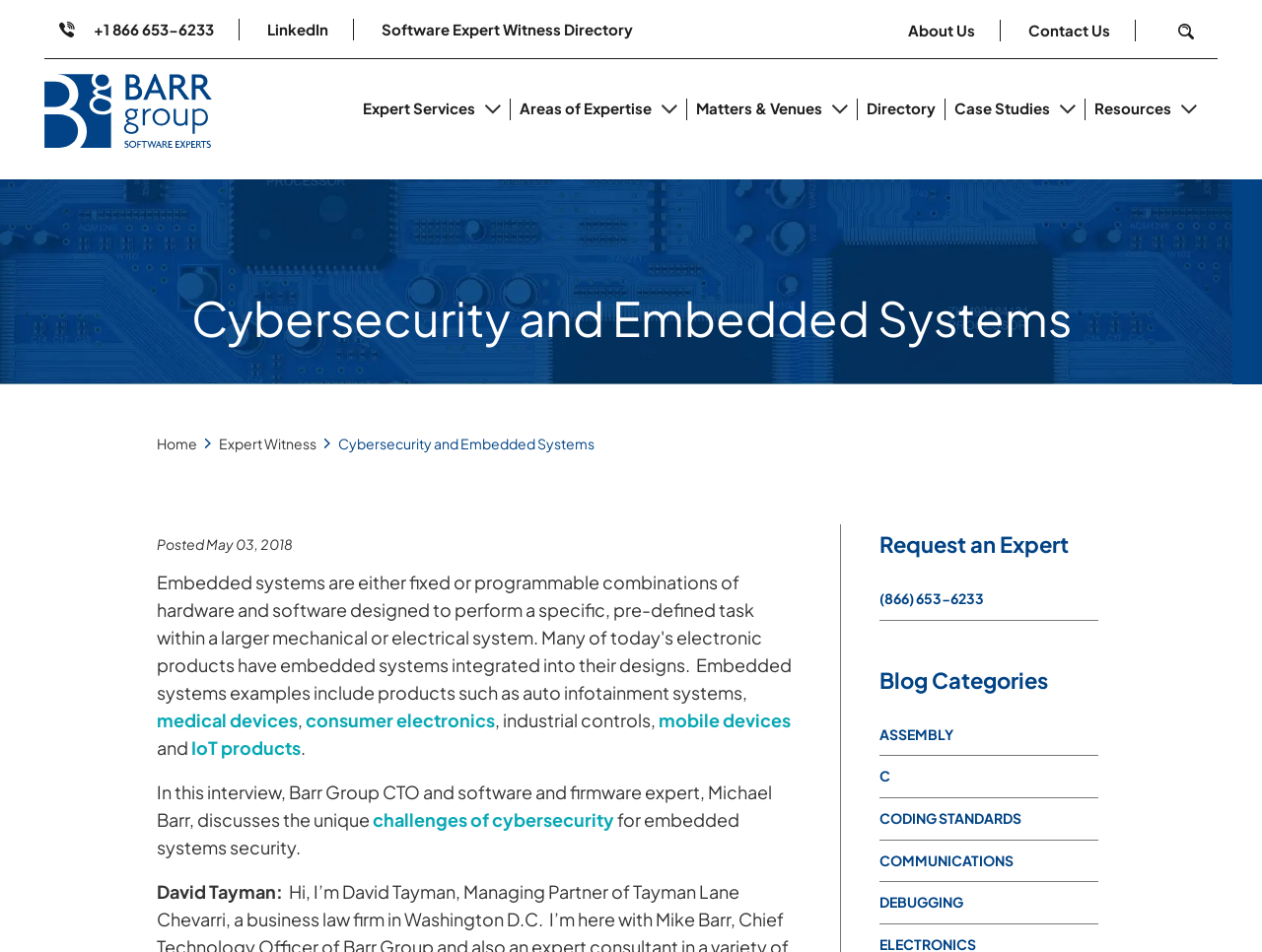Please answer the following question using a single word or phrase: 
What is the name of the company mentioned on the webpage?

Barr Group